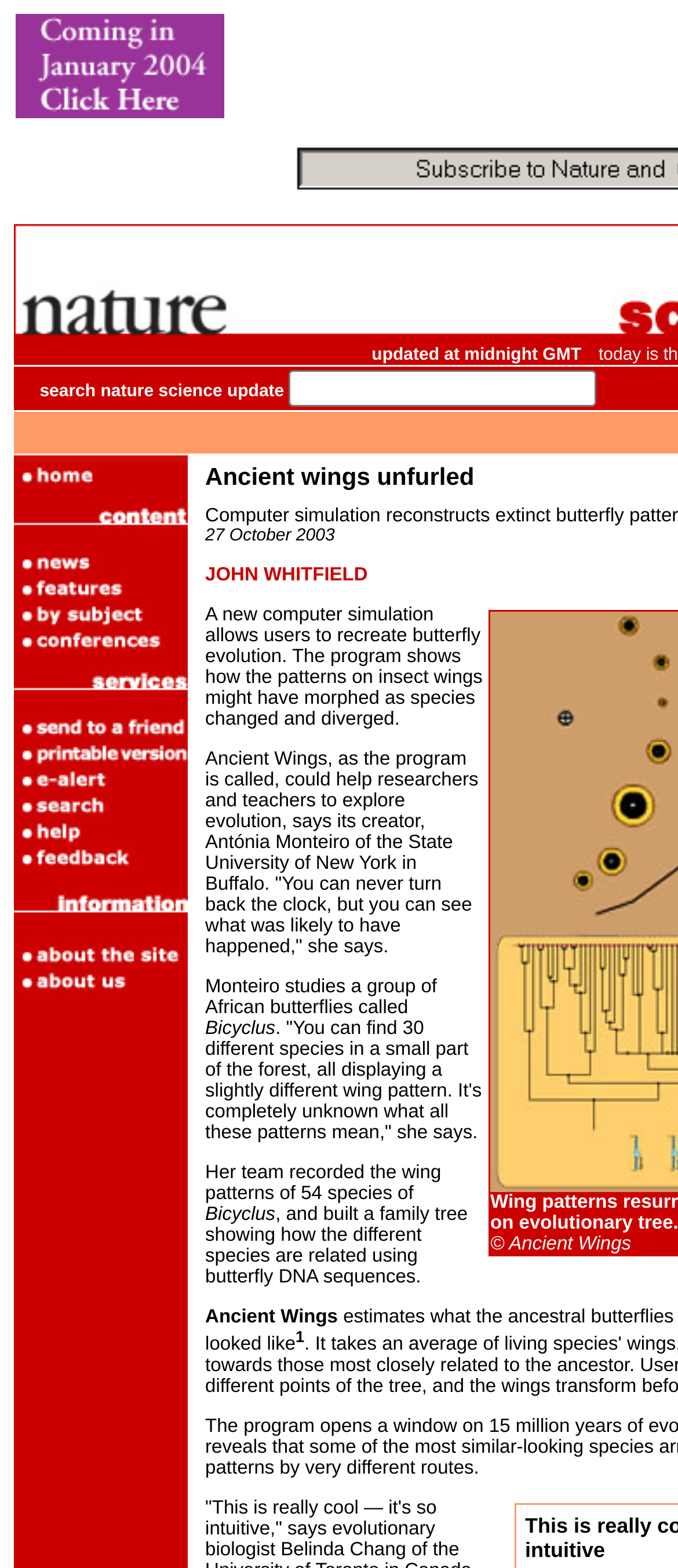What is the purpose of the textbox?
Give a detailed explanation using the information visible in the image.

The textbox is located below the title of the webpage and has a label 'search nature science update'. This suggests that the purpose of the textbox is to allow users to search for specific topics or keywords within the Nature Science Update website.